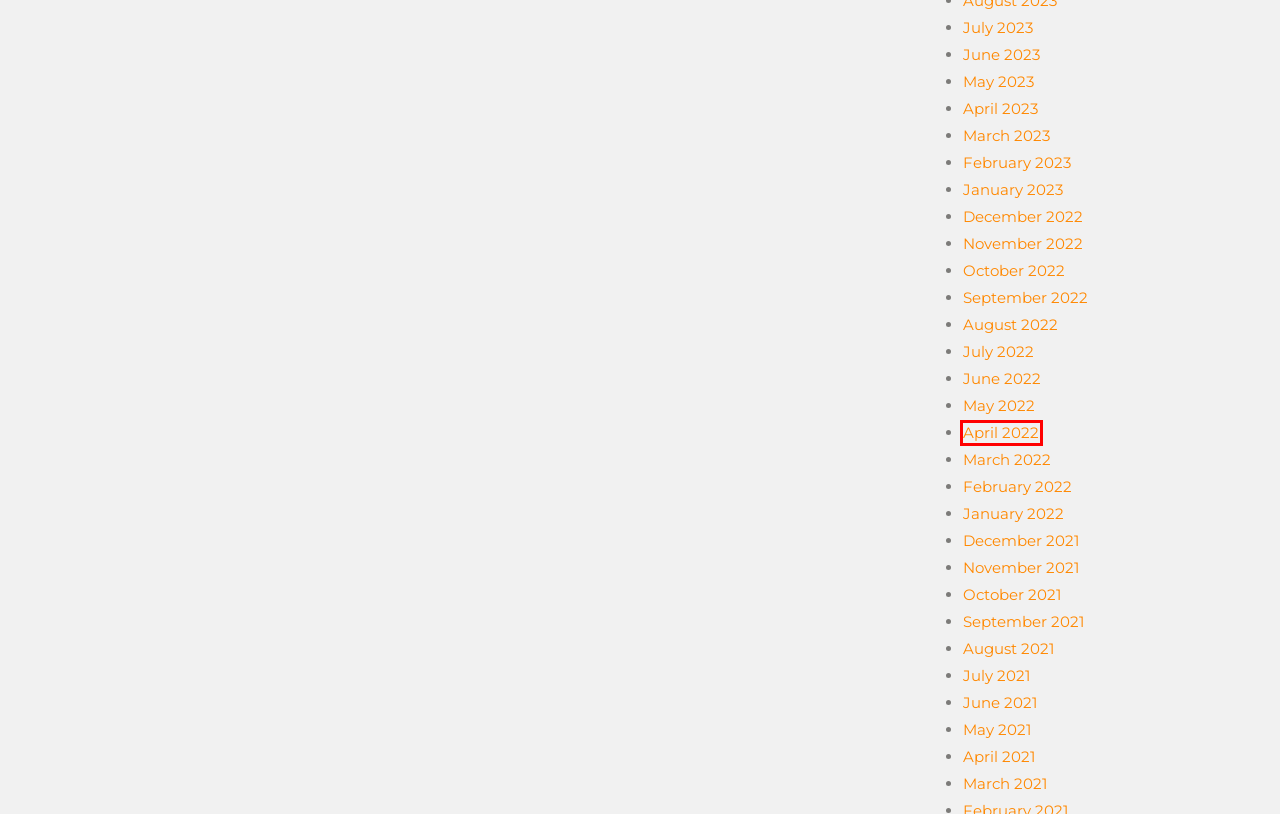Assess the screenshot of a webpage with a red bounding box and determine which webpage description most accurately matches the new page after clicking the element within the red box. Here are the options:
A. September 2022 – creative zone
B. May 2023 – creative zone
C. January 2023 – creative zone
D. February 2022 – creative zone
E. April 2022 – creative zone
F. July 2023 – creative zone
G. July 2022 – creative zone
H. March 2021 – creative zone

E